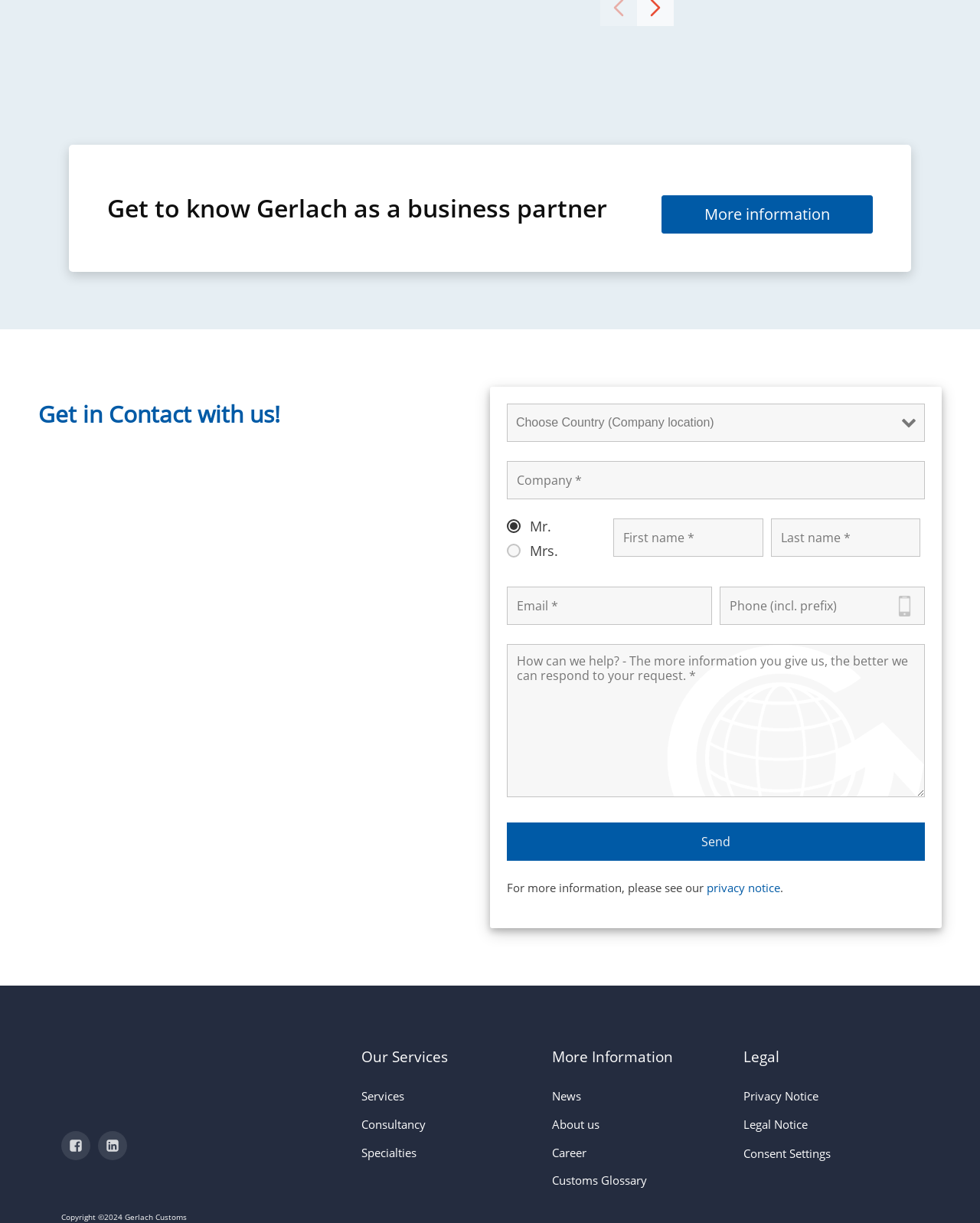Could you determine the bounding box coordinates of the clickable element to complete the instruction: "Select a country from the dropdown list"? Provide the coordinates as four float numbers between 0 and 1, i.e., [left, top, right, bottom].

[0.517, 0.33, 0.944, 0.361]